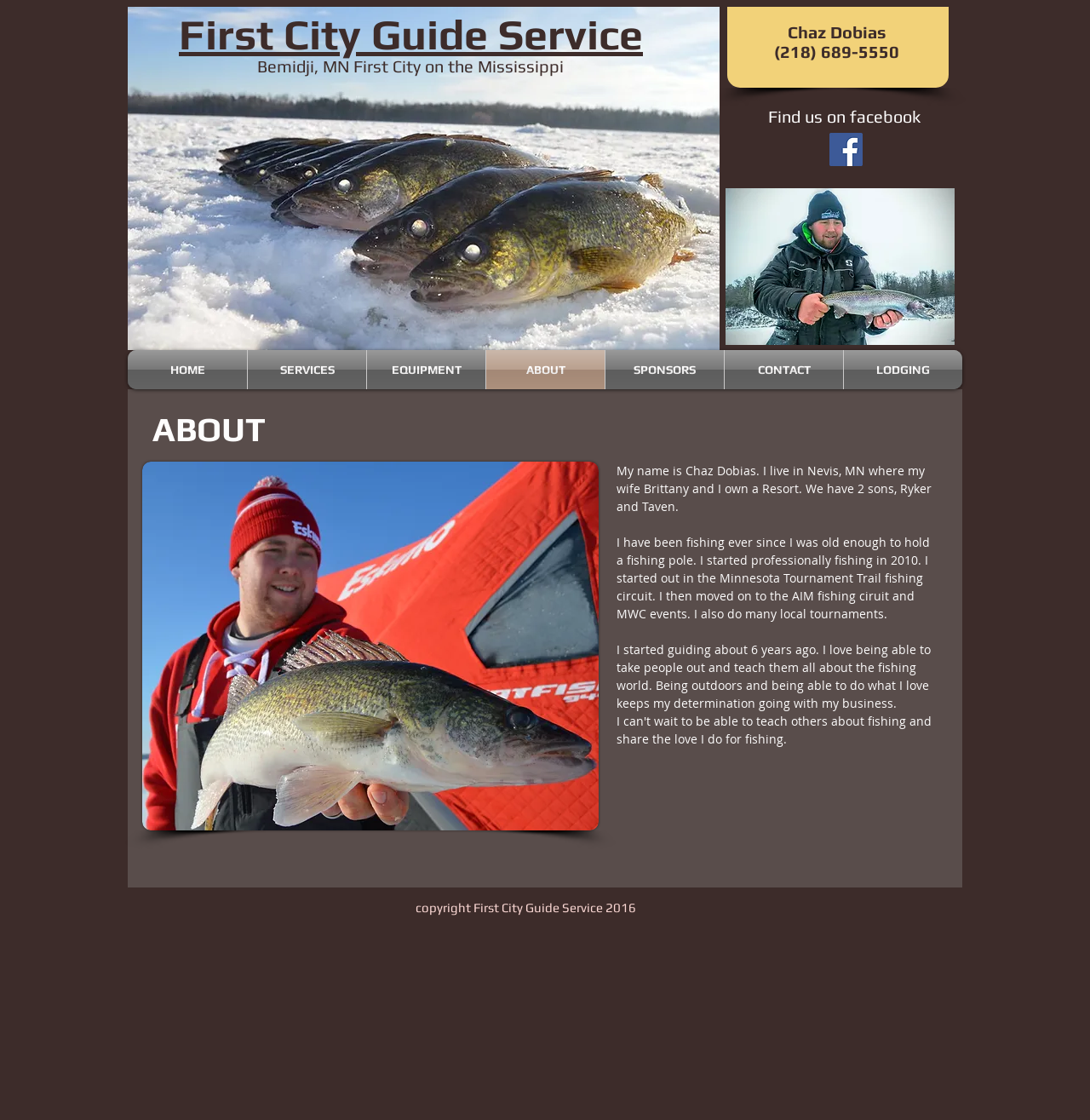Identify the coordinates of the bounding box for the element that must be clicked to accomplish the instruction: "View the 'RELATED GAMES'".

None